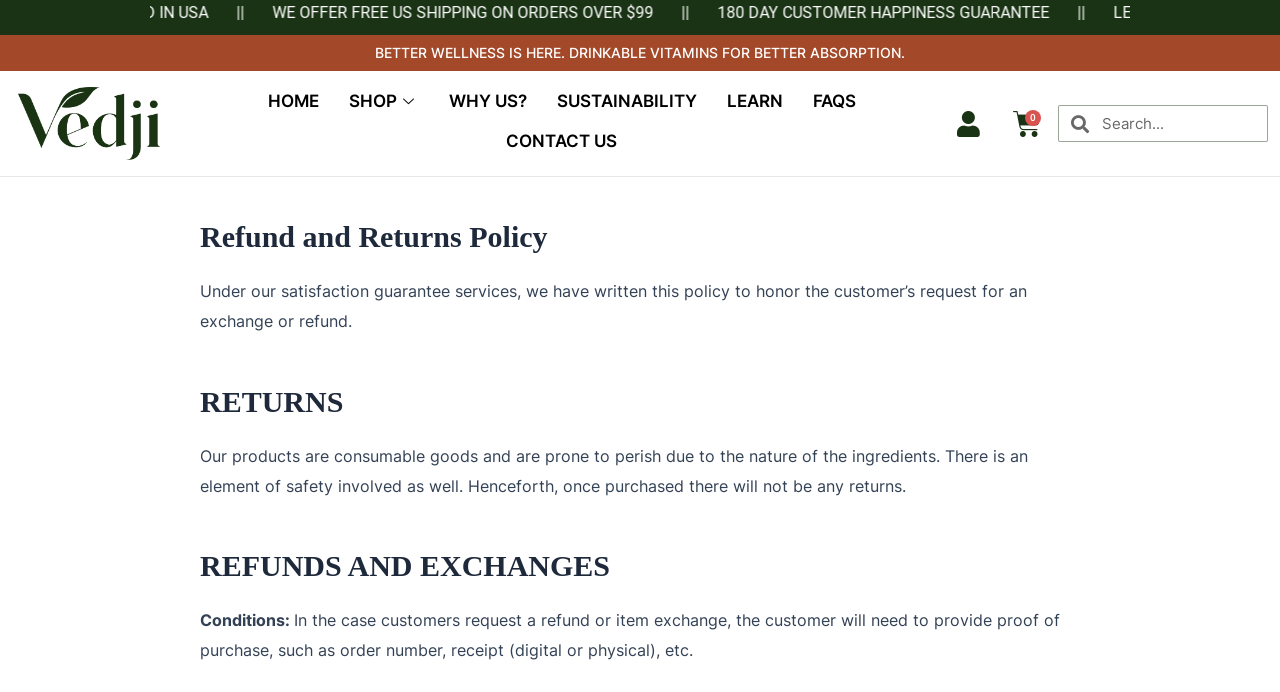Please predict the bounding box coordinates of the element's region where a click is necessary to complete the following instruction: "view shopping cart". The coordinates should be represented by four float numbers between 0 and 1, i.e., [left, top, right, bottom].

[0.768, 0.137, 0.837, 0.221]